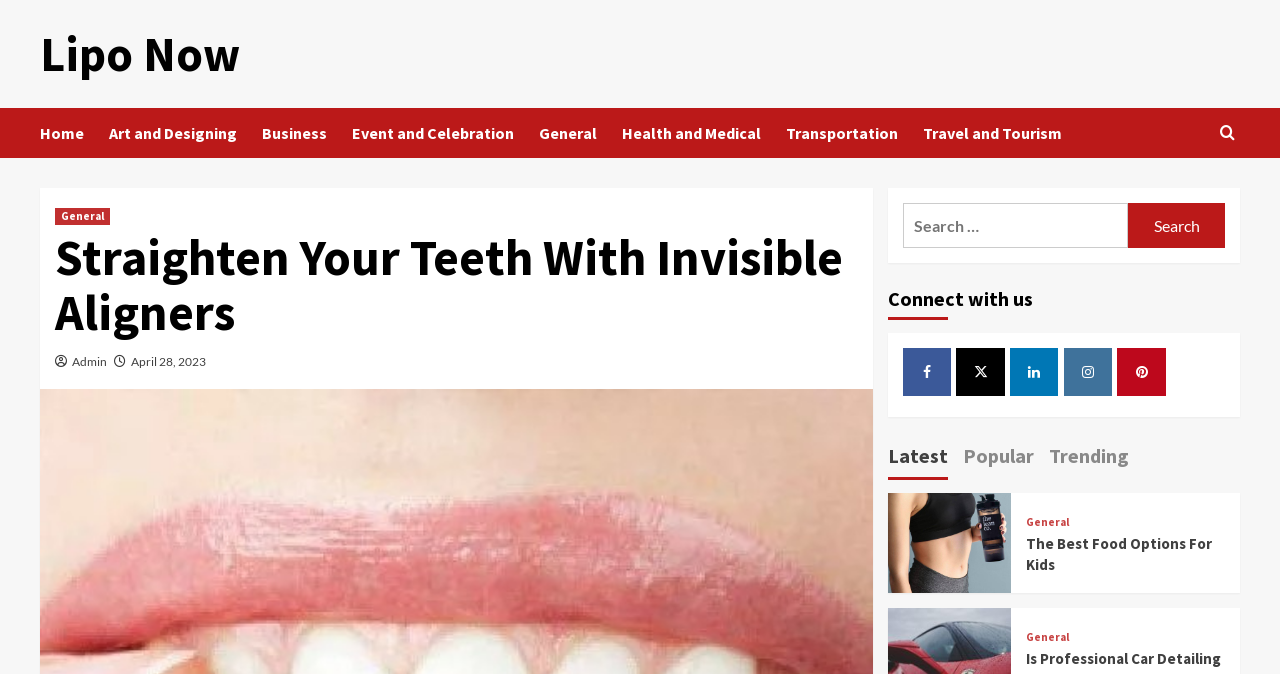Locate the bounding box coordinates of the element's region that should be clicked to carry out the following instruction: "Connect with us on Facebook". The coordinates need to be four float numbers between 0 and 1, i.e., [left, top, right, bottom].

[0.705, 0.516, 0.743, 0.588]